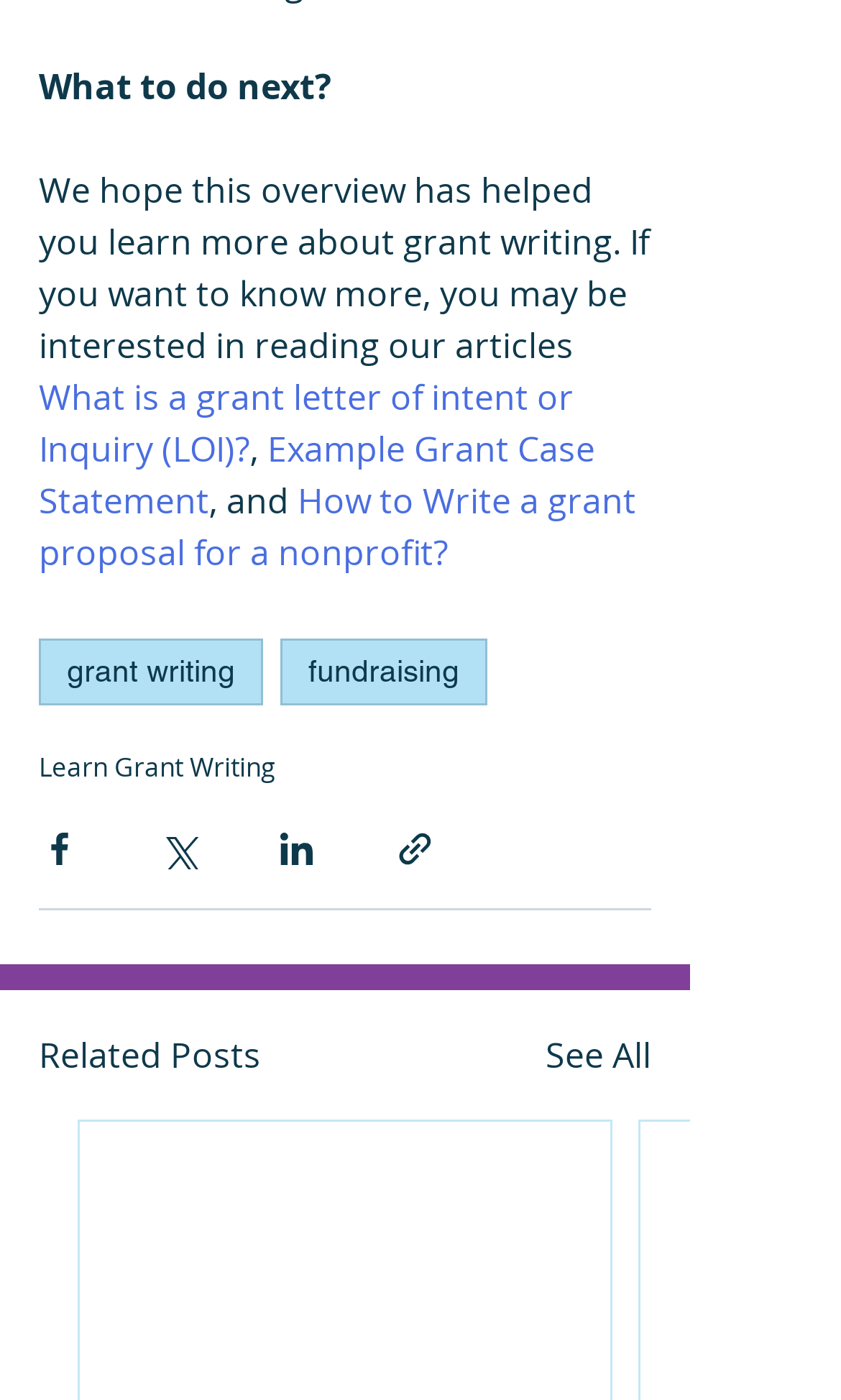Using the details from the image, please elaborate on the following question: What is the topic of the webpage?

The webpage appears to be about grant writing, as indicated by the presence of links to related articles, such as 'What is a grant letter of intent or Inquiry (LOI)?' and 'How to Write a grant proposal for a nonprofit?'. The text 'What to do next?' and 'We hope this overview has helped you learn more about grant writing' also suggest that the webpage is focused on grant writing.